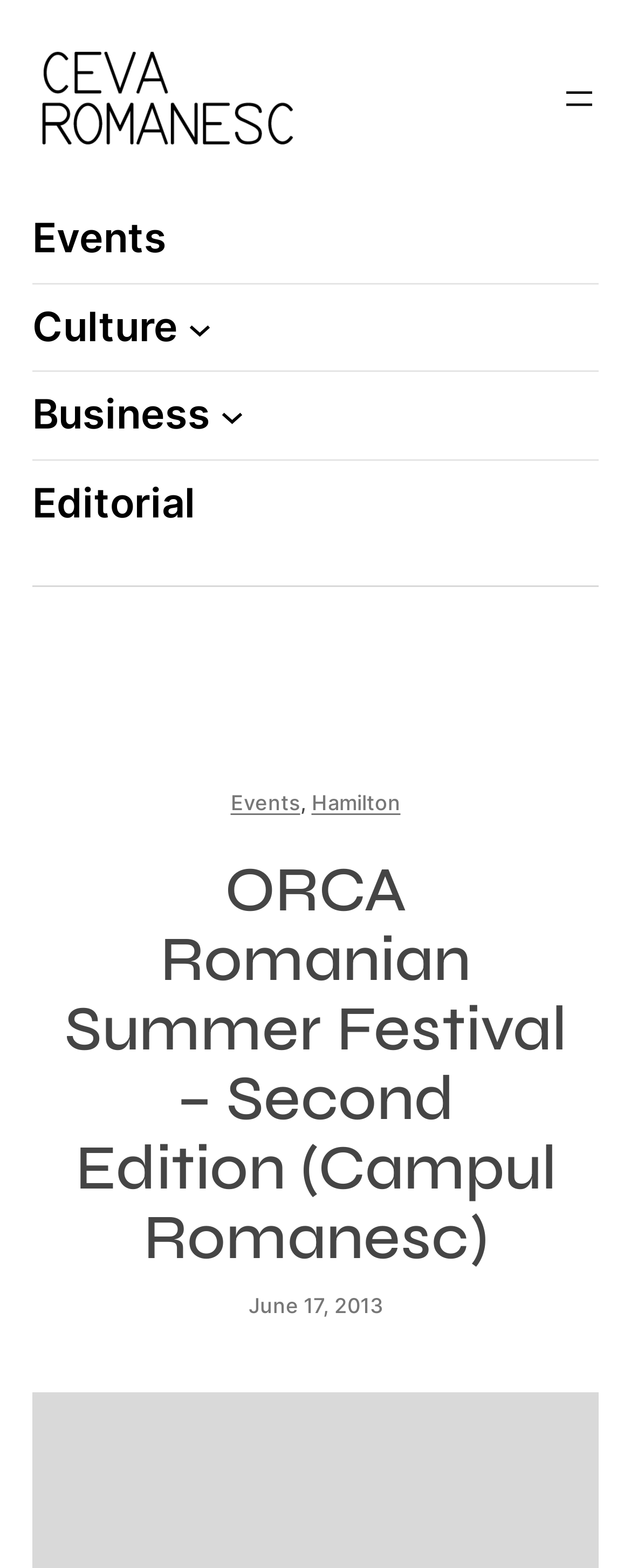Determine the bounding box coordinates of the UI element described below. Use the format (top-left x, top-left y, bottom-right x, bottom-right y) with floating point numbers between 0 and 1: Events

[0.365, 0.504, 0.476, 0.52]